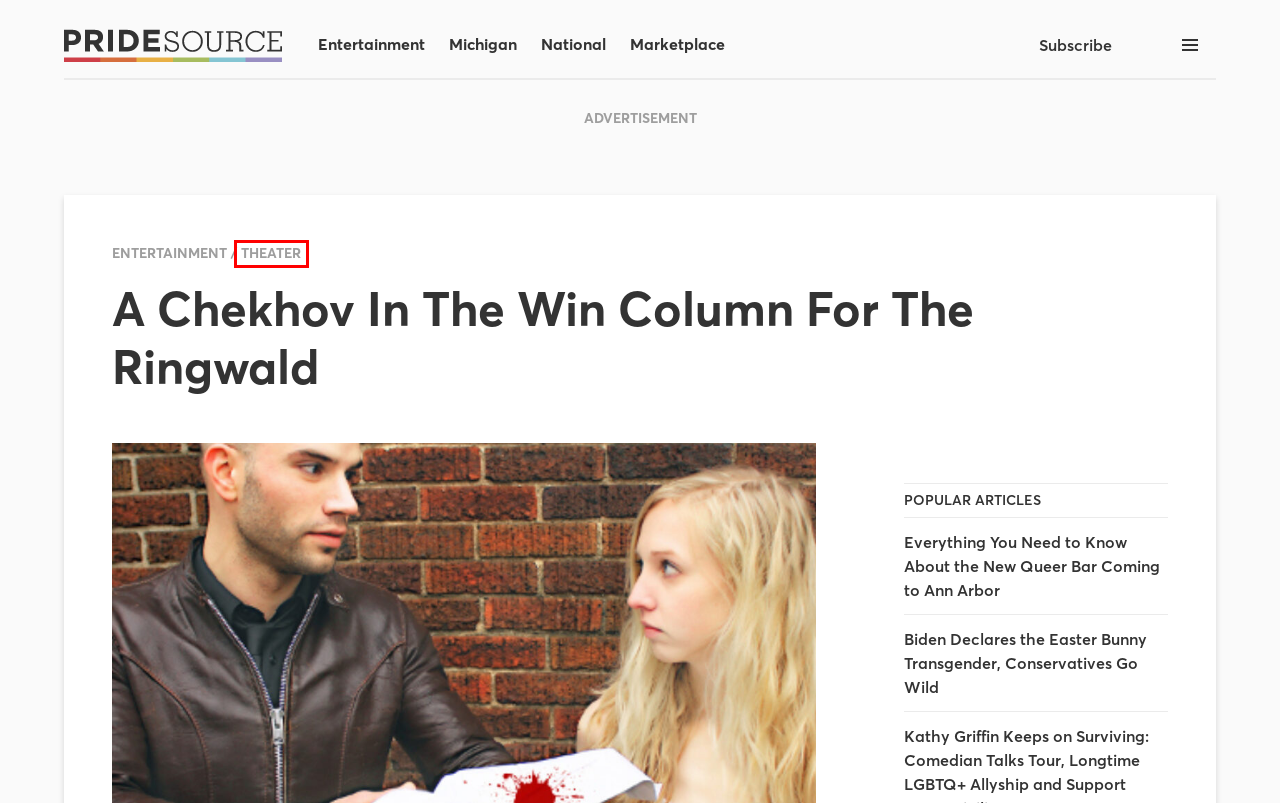Given a webpage screenshot with a red bounding box around a UI element, choose the webpage description that best matches the new webpage after clicking the element within the bounding box. Here are the candidates:
A. Biden Declares the Easter Bunny Transgender, Conservatives Go Wild
B. Everything You Need to Know About the New Queer Bar Coming to Ann Arbor
C. Entertainment | Pride Source
D. Award-Winning LGBTQ+ News & Entertainment | Pride Source
E. Michigan | Pride Source
F. Pride Source Marketplace
G. Theater | Pride Source
H. National | Pride Source

G